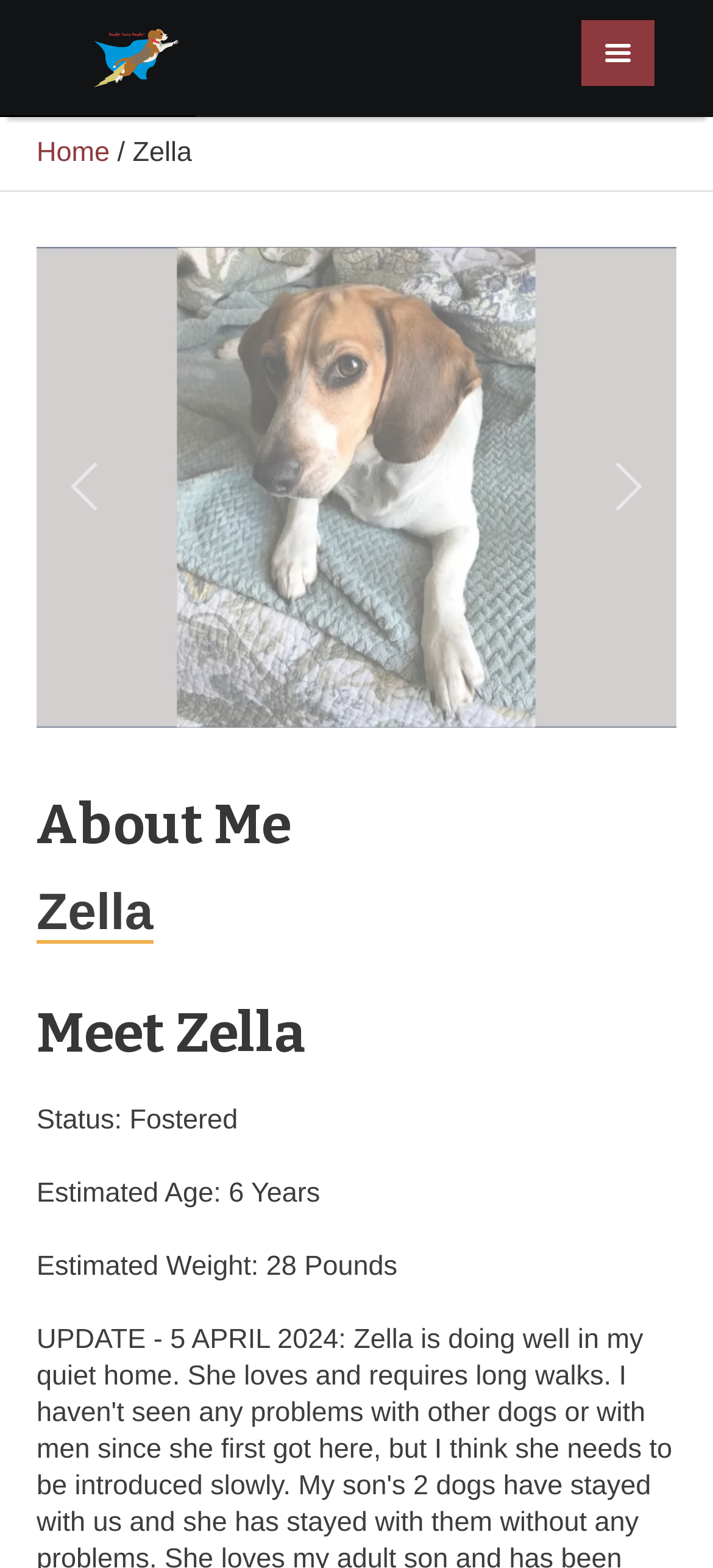Locate the bounding box of the user interface element based on this description: "Previous".

[0.051, 0.157, 0.186, 0.464]